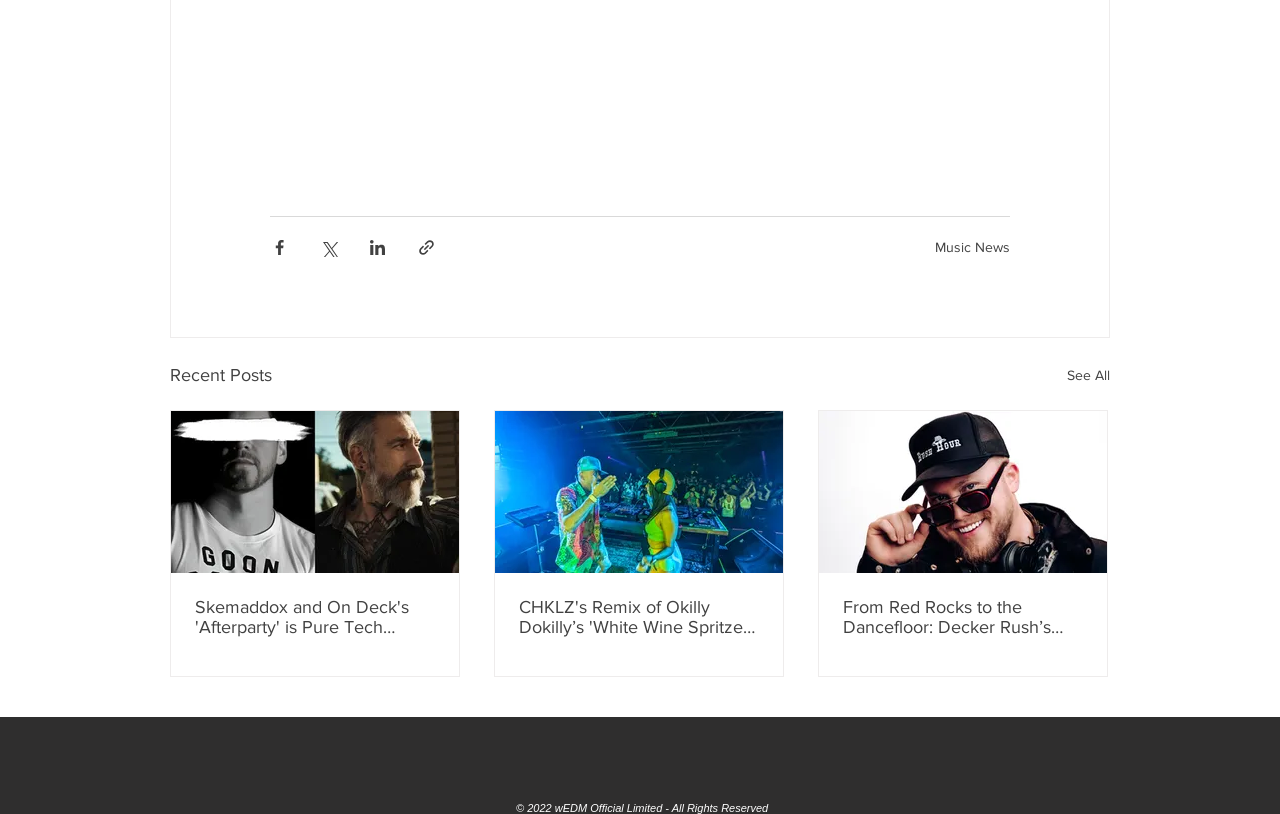Provide the bounding box coordinates of the HTML element described by the text: "aria-label="White Instagram Icon"". The coordinates should be in the format [left, top, right, bottom] with values between 0 and 1.

[0.492, 0.919, 0.525, 0.971]